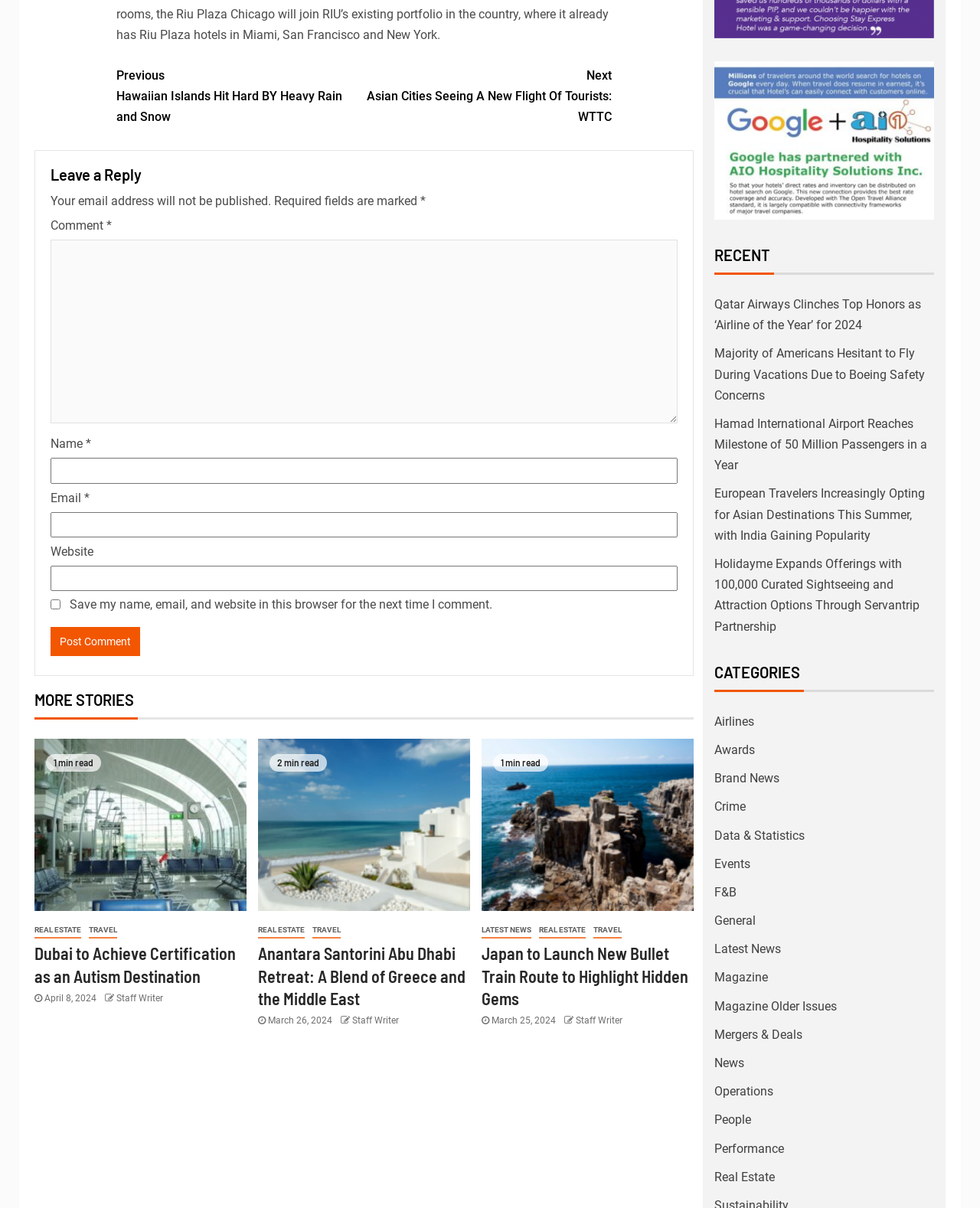Highlight the bounding box of the UI element that corresponds to this description: "Mergers & Deals".

[0.729, 0.85, 0.818, 0.862]